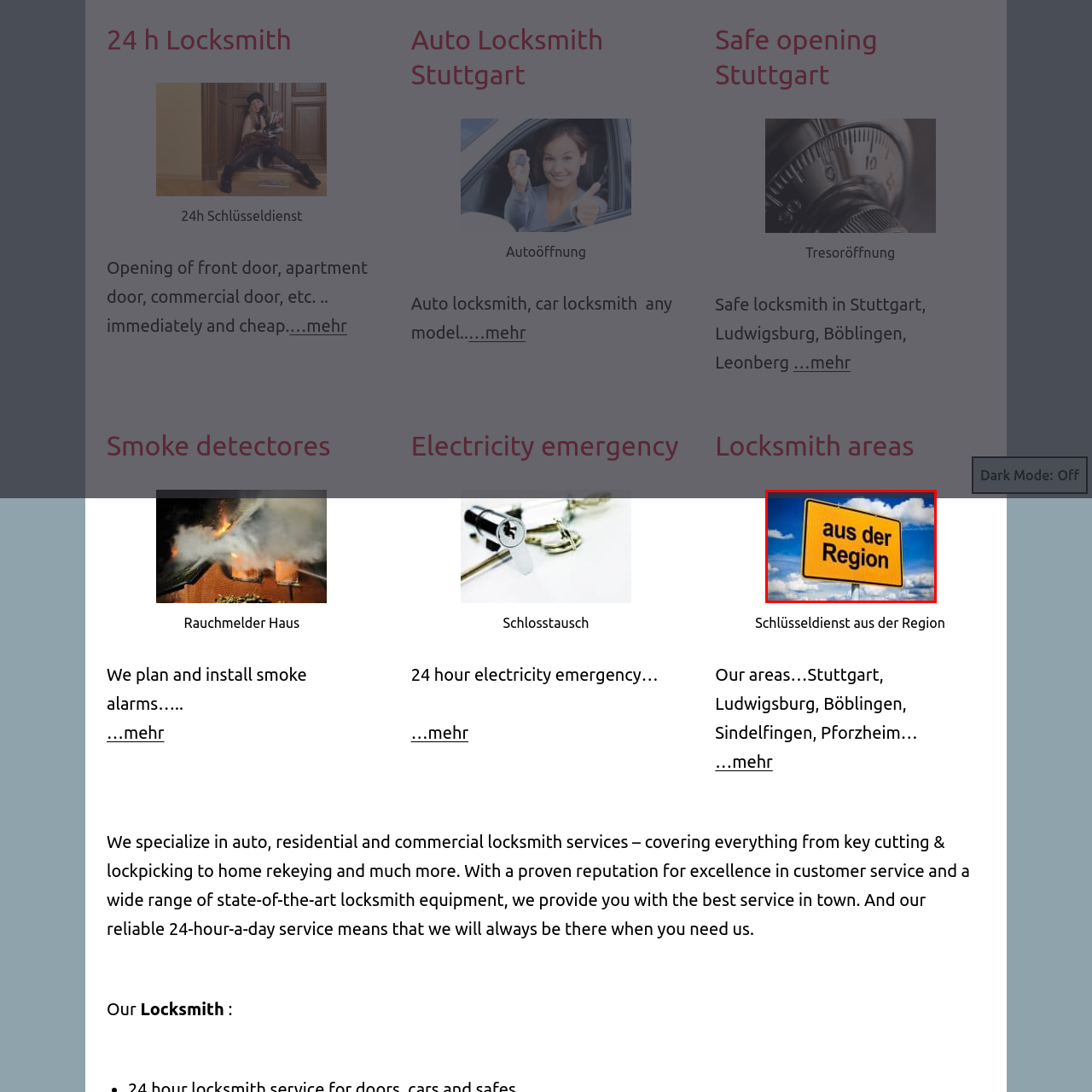Carefully analyze the image within the red boundary and describe it extensively.

The image features a bright yellow road sign prominently displaying the phrase "aus der Region," which translates to "from the region." Set against a backdrop of a clear blue sky dotted with fluffy white clouds, the sign emphasizes local service availability. This conveys the message that the services offered, particularly locksmith services, are not only reliable but also rooted in the community. The focus on regional expertise suggests a commitment to serving local customers with familiarity and accessibility, making it appealing for those in need of locksmith solutions.